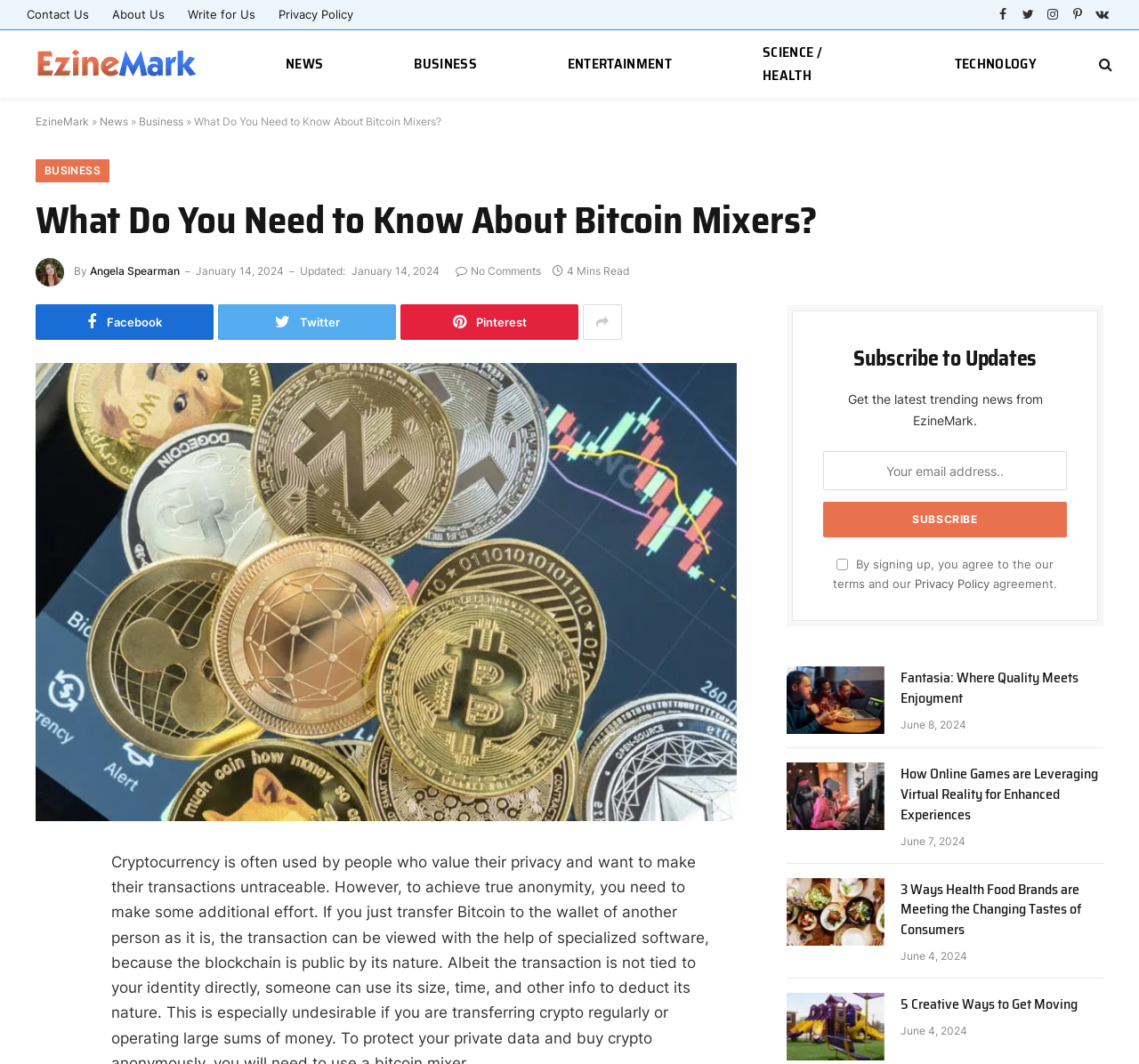Show the bounding box coordinates of the element that should be clicked to complete the task: "Go to the 'NEXT The Best Hair Dresser in NYC for a Bob with Bangs Haircut' page".

None